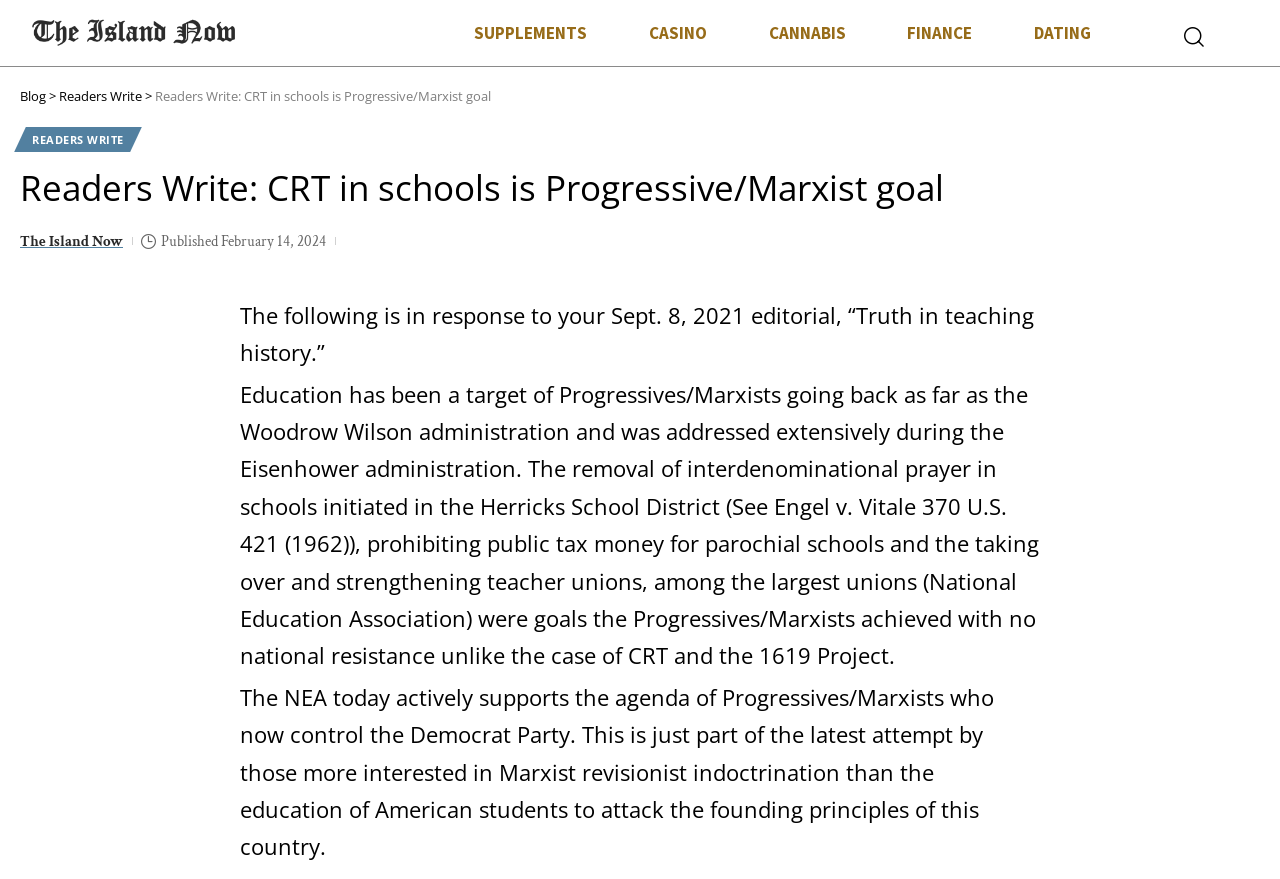When was the article published?
Ensure your answer is thorough and detailed.

The article was published on February 14, 2024, as mentioned in the sentence 'Published February 14, 2024'.